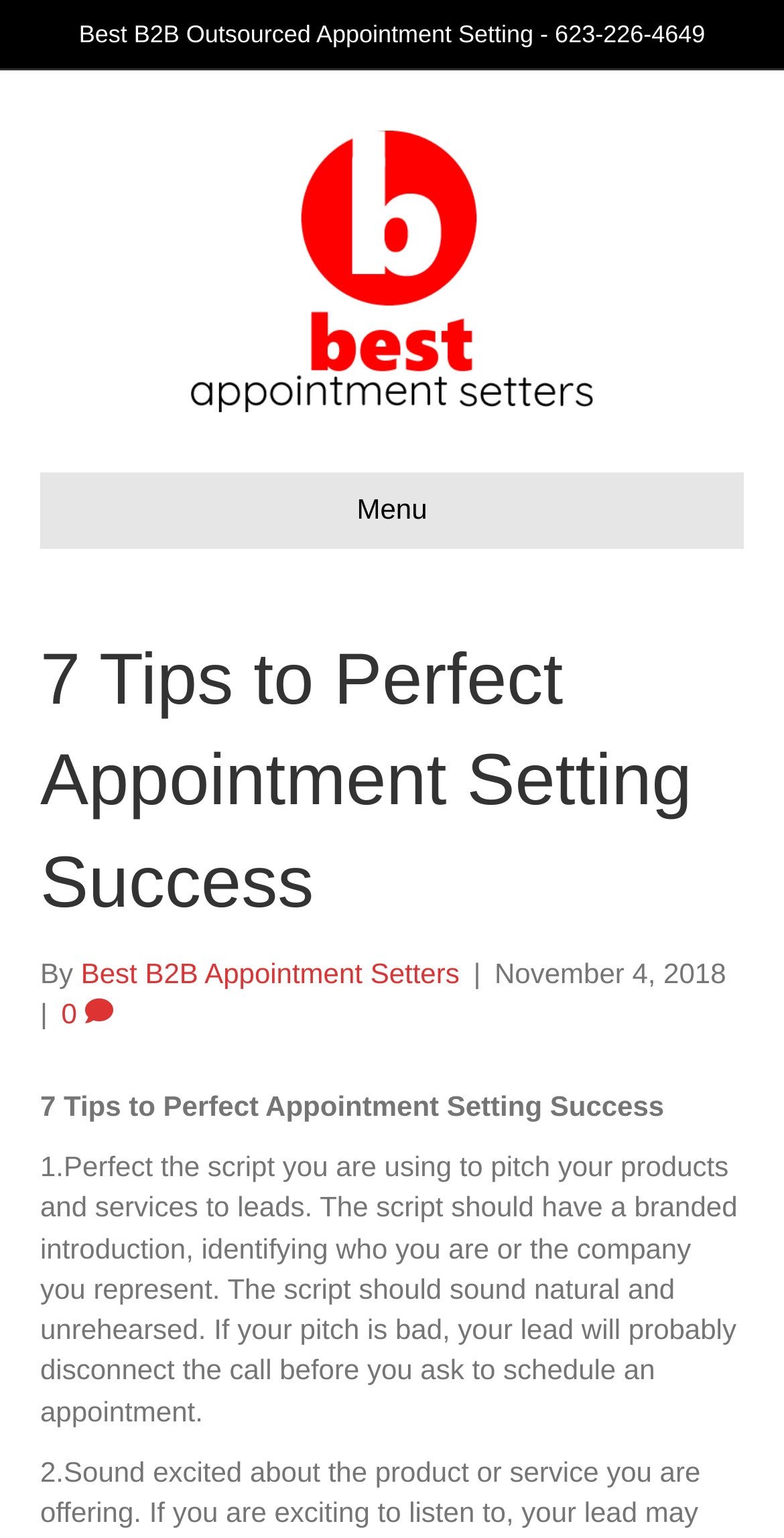Provide the bounding box coordinates in the format (top-left x, top-left y, bottom-right x, bottom-right y). All values are floating point numbers between 0 and 1. Determine the bounding box coordinate of the UI element described as: alt="Best Appointment Setters B2B"

[0.244, 0.165, 0.756, 0.185]